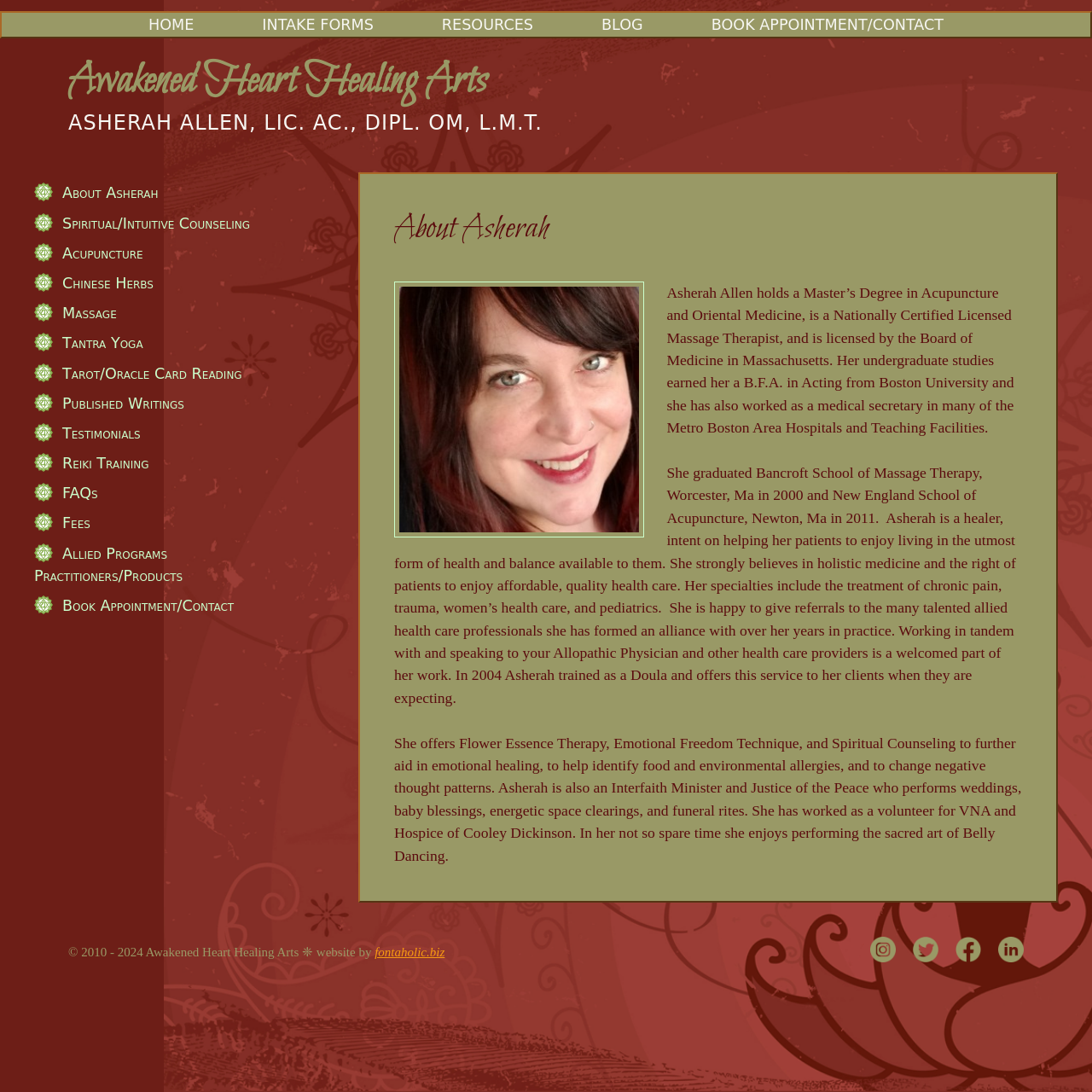Locate the bounding box coordinates of the element that should be clicked to fulfill the instruction: "Visit the website of fontaholic.biz".

[0.343, 0.866, 0.407, 0.878]